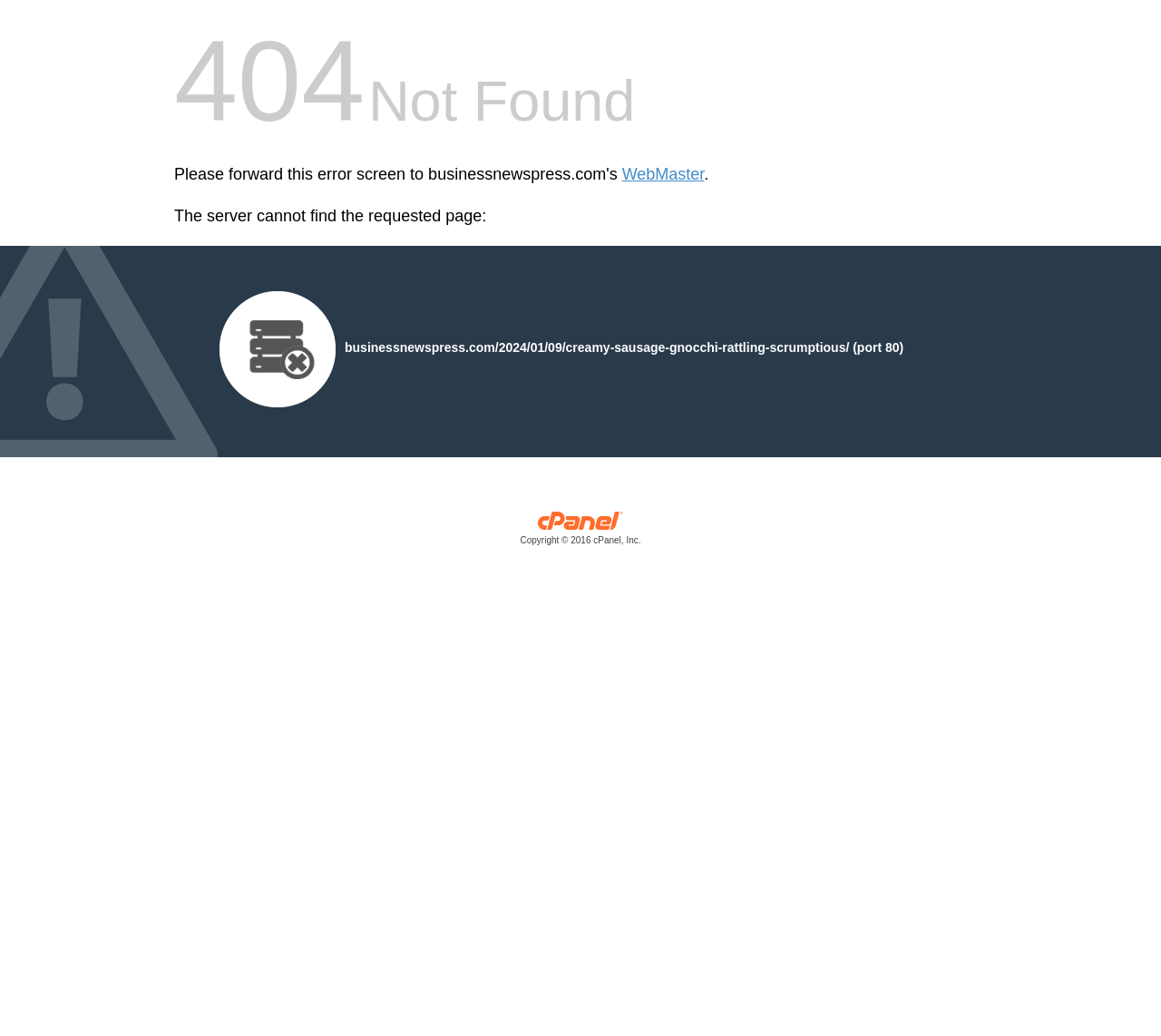Answer the question below in one word or phrase:
How many links are on this page?

2